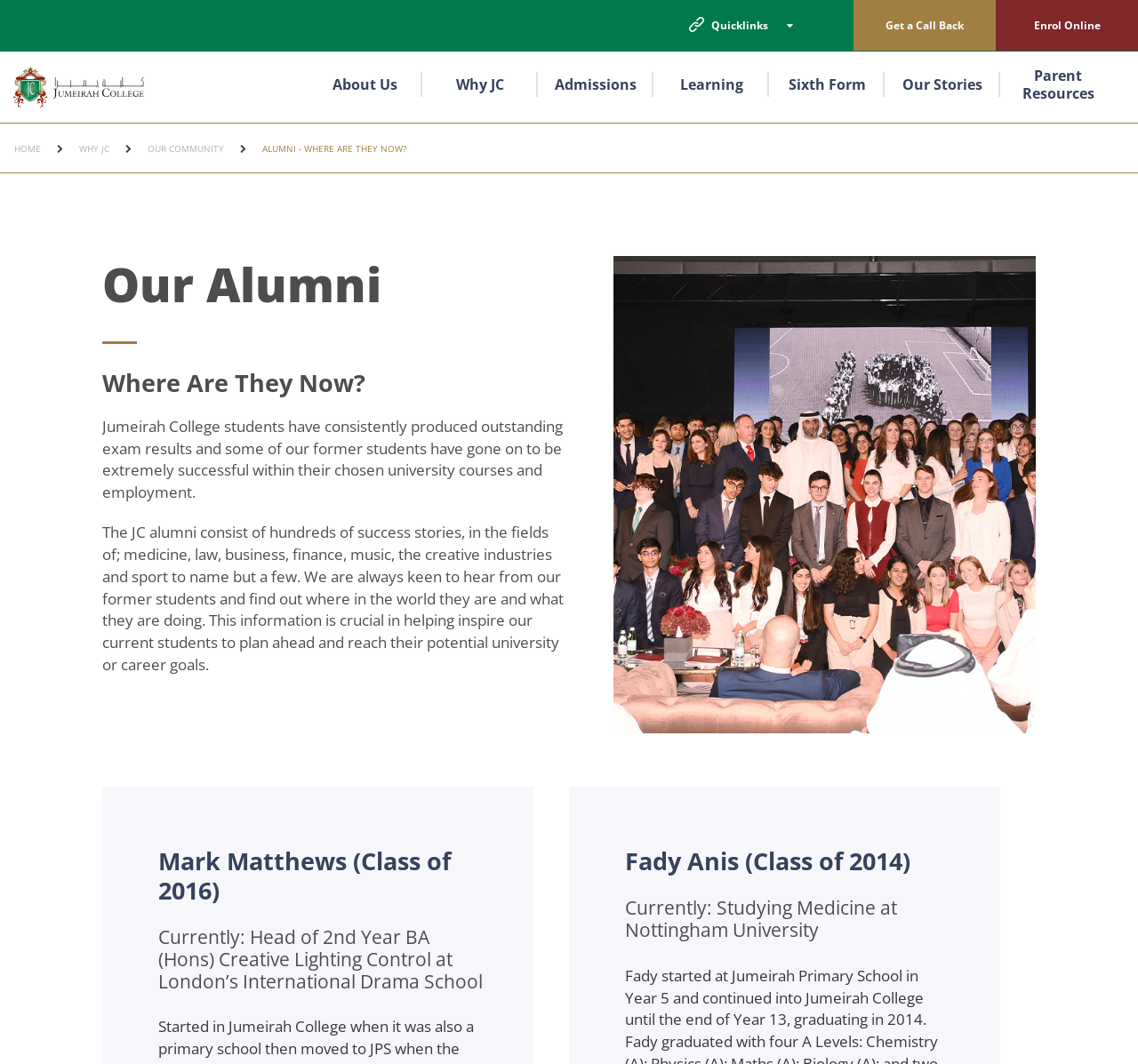Please determine the bounding box coordinates for the element that should be clicked to follow these instructions: "Visit About Us page".

[0.292, 0.071, 0.349, 0.088]